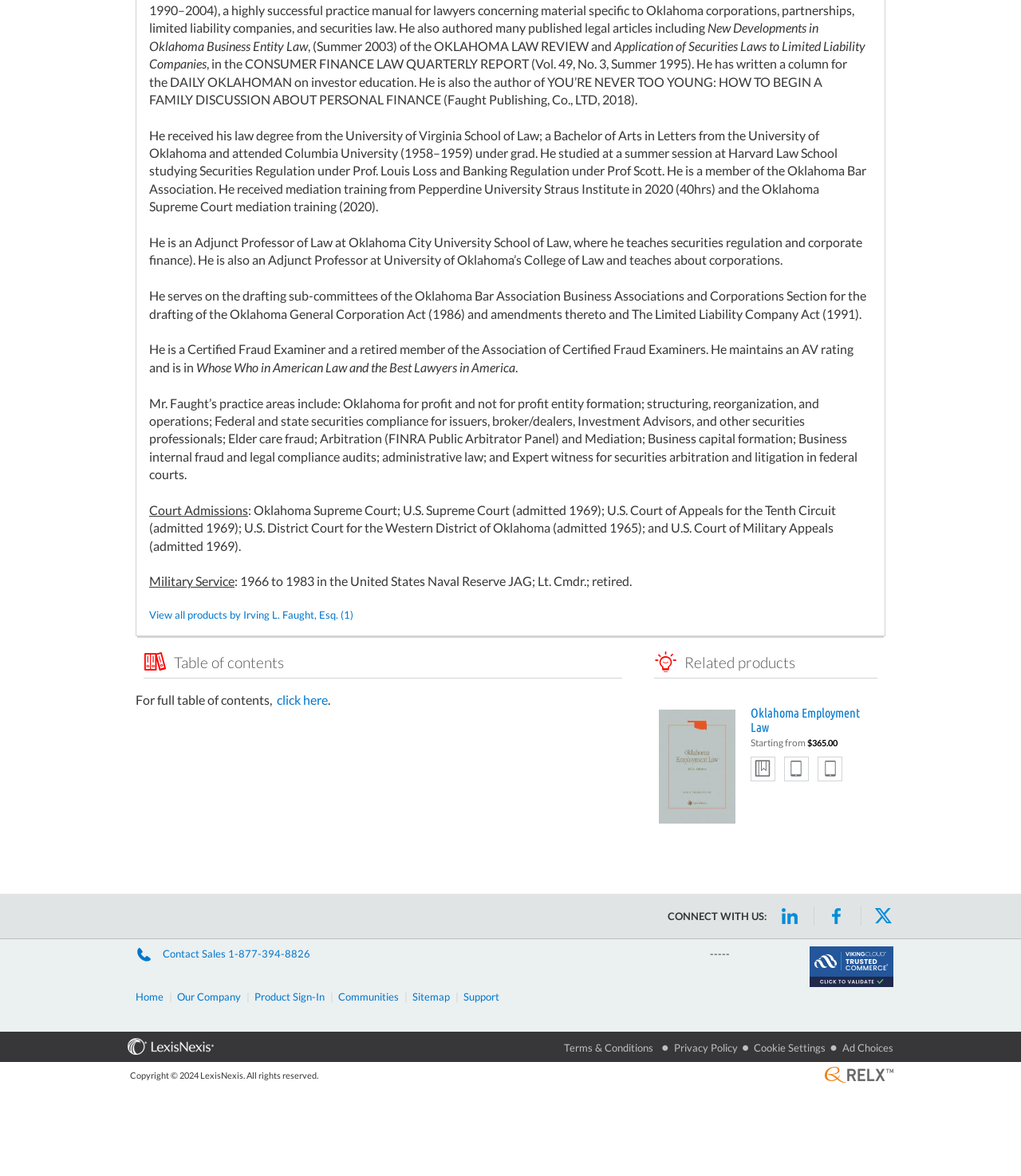Locate the bounding box coordinates of the item that should be clicked to fulfill the instruction: "Go to Home".

[0.133, 0.842, 0.16, 0.853]